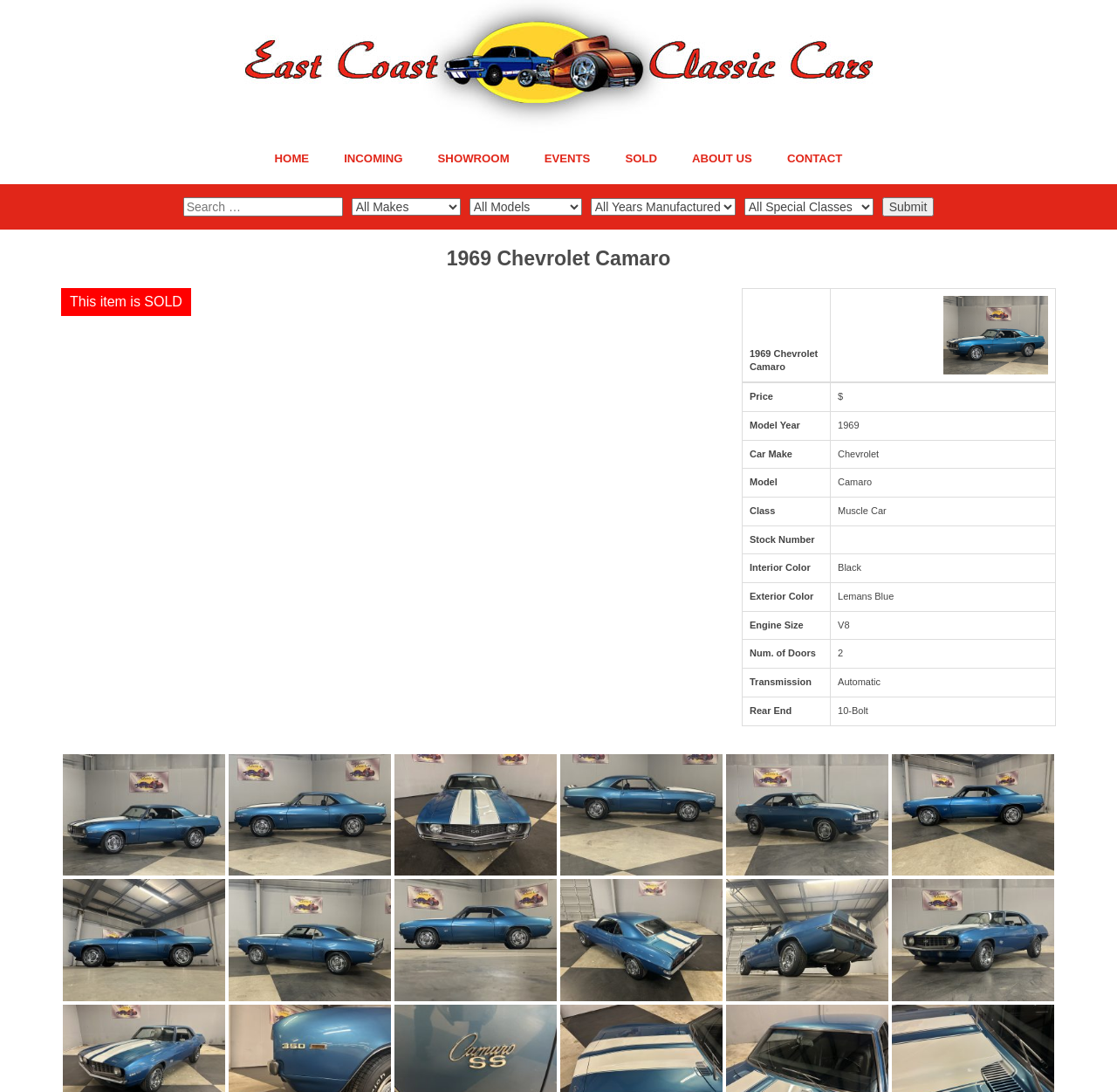Please pinpoint the bounding box coordinates for the region I should click to adhere to this instruction: "Search for a car".

[0.164, 0.181, 0.307, 0.199]